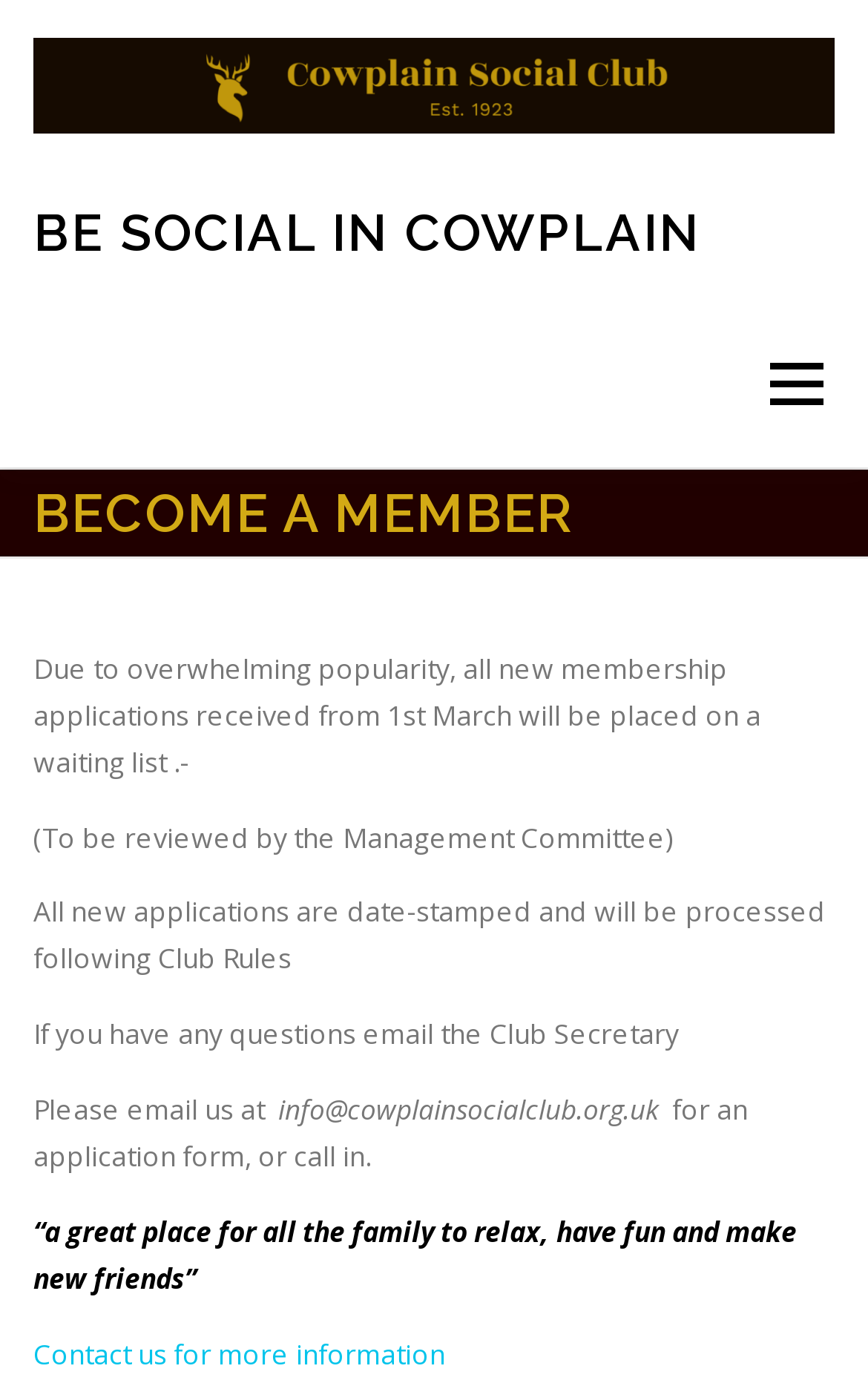What is the description of the social club?
Please ensure your answer is as detailed and informative as possible.

The description of the social club can be found at the bottom of the 'BECOME A MEMBER' section, where it is written as '“a great place for all the family to relax, have fun and make new friends”'.